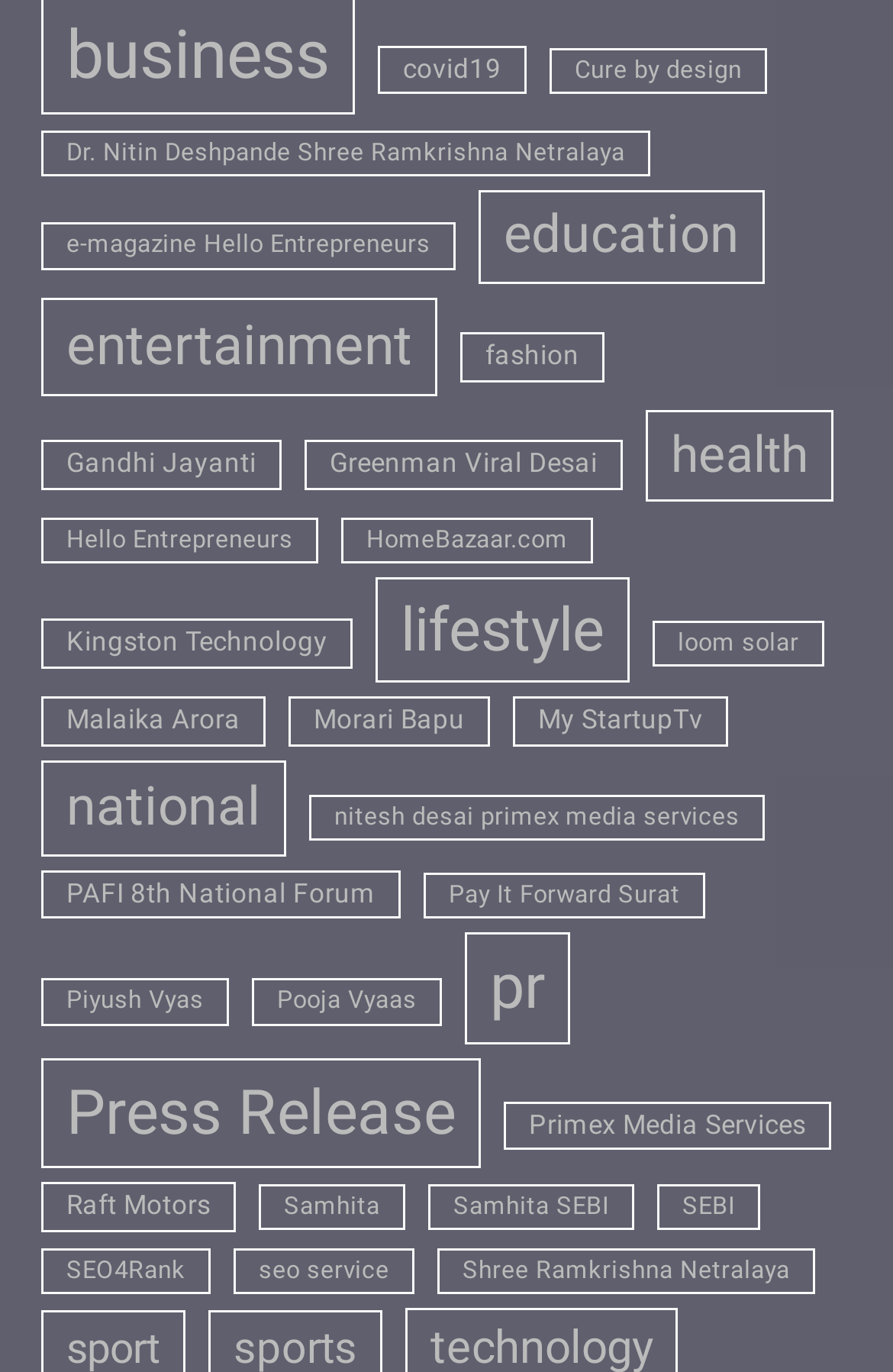Use a single word or phrase to answer the question: Is there a category related to entrepreneurship?

Yes